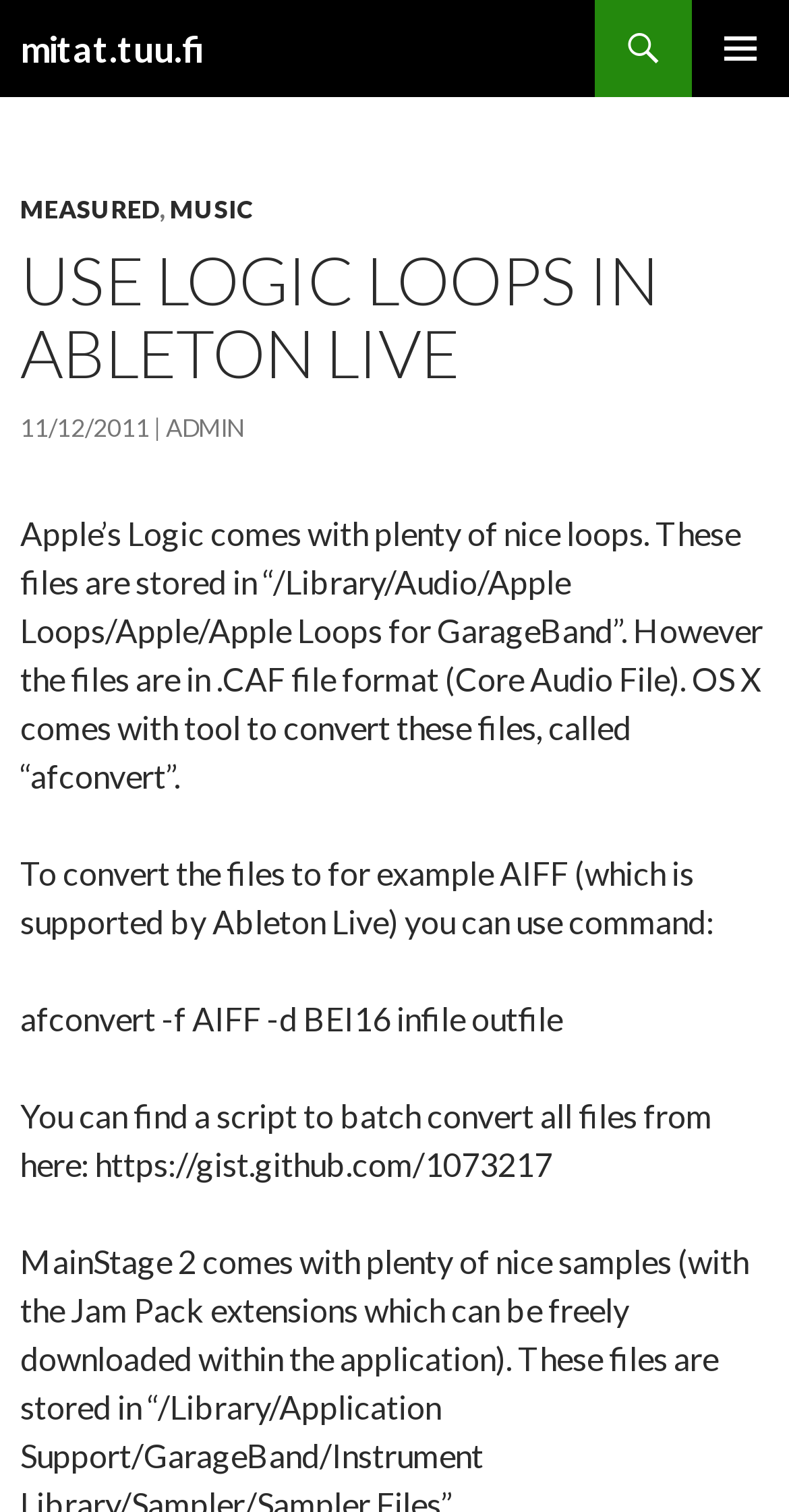Identify the bounding box coordinates of the clickable region to carry out the given instruction: "visit MEASURED".

[0.026, 0.128, 0.203, 0.148]